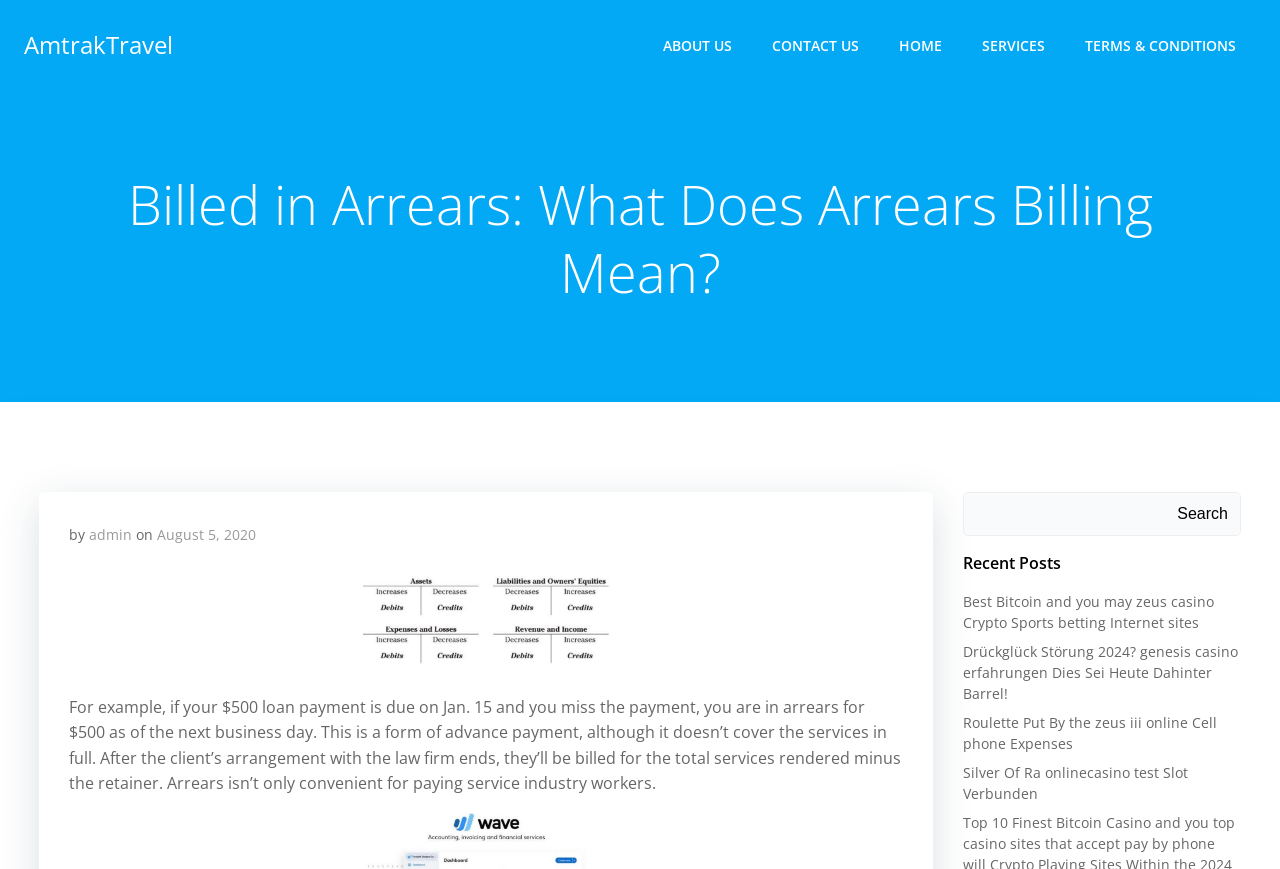Given the webpage screenshot and the description, determine the bounding box coordinates (top-left x, top-left y, bottom-right x, bottom-right y) that define the location of the UI element matching this description: input value="1" name="quantity" title="Qty" value="1"

None